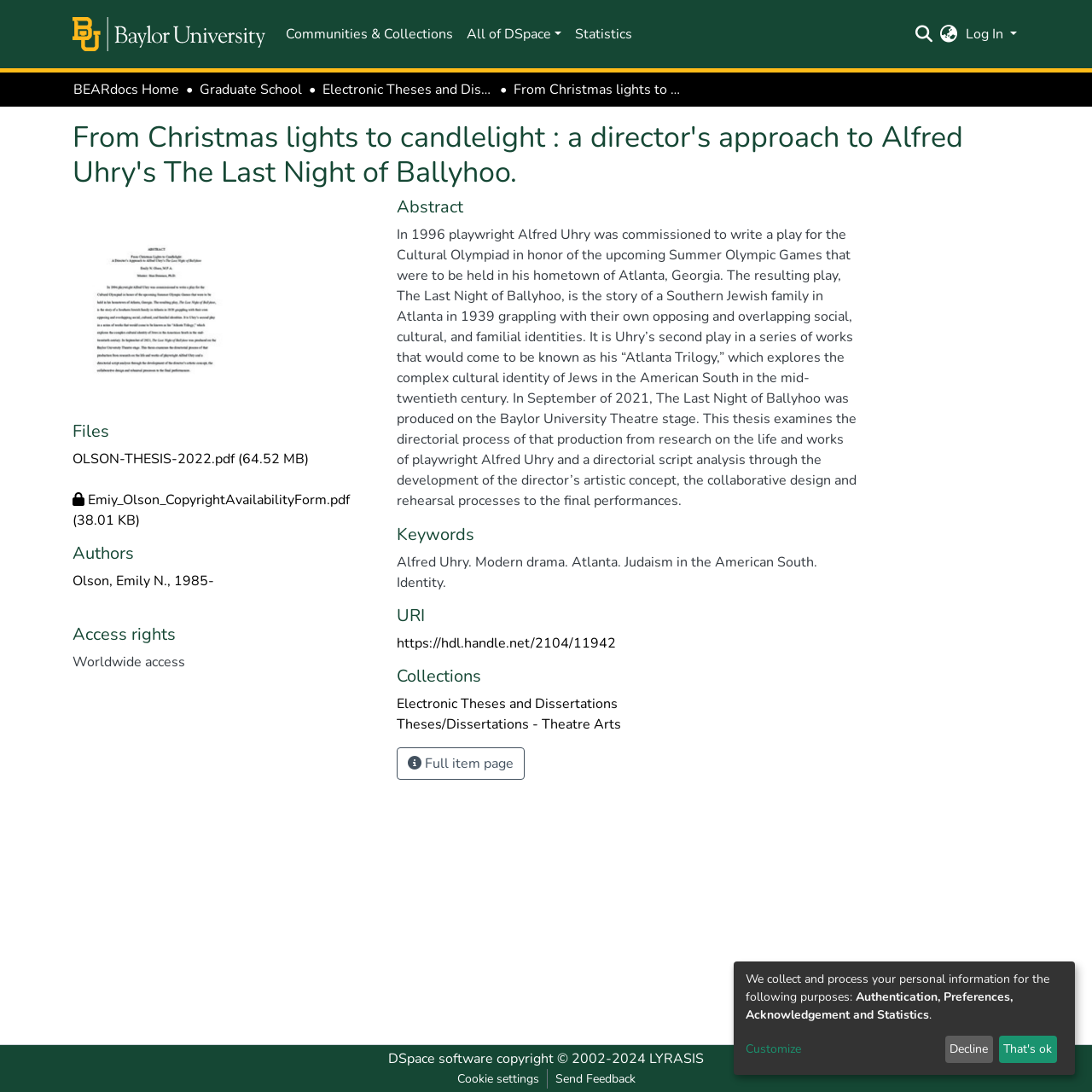Based on the image, give a detailed response to the question: What is the access rights of the thesis?

I found the answer by looking at the 'Access rights' section of the webpage, which states 'Worldwide access'.